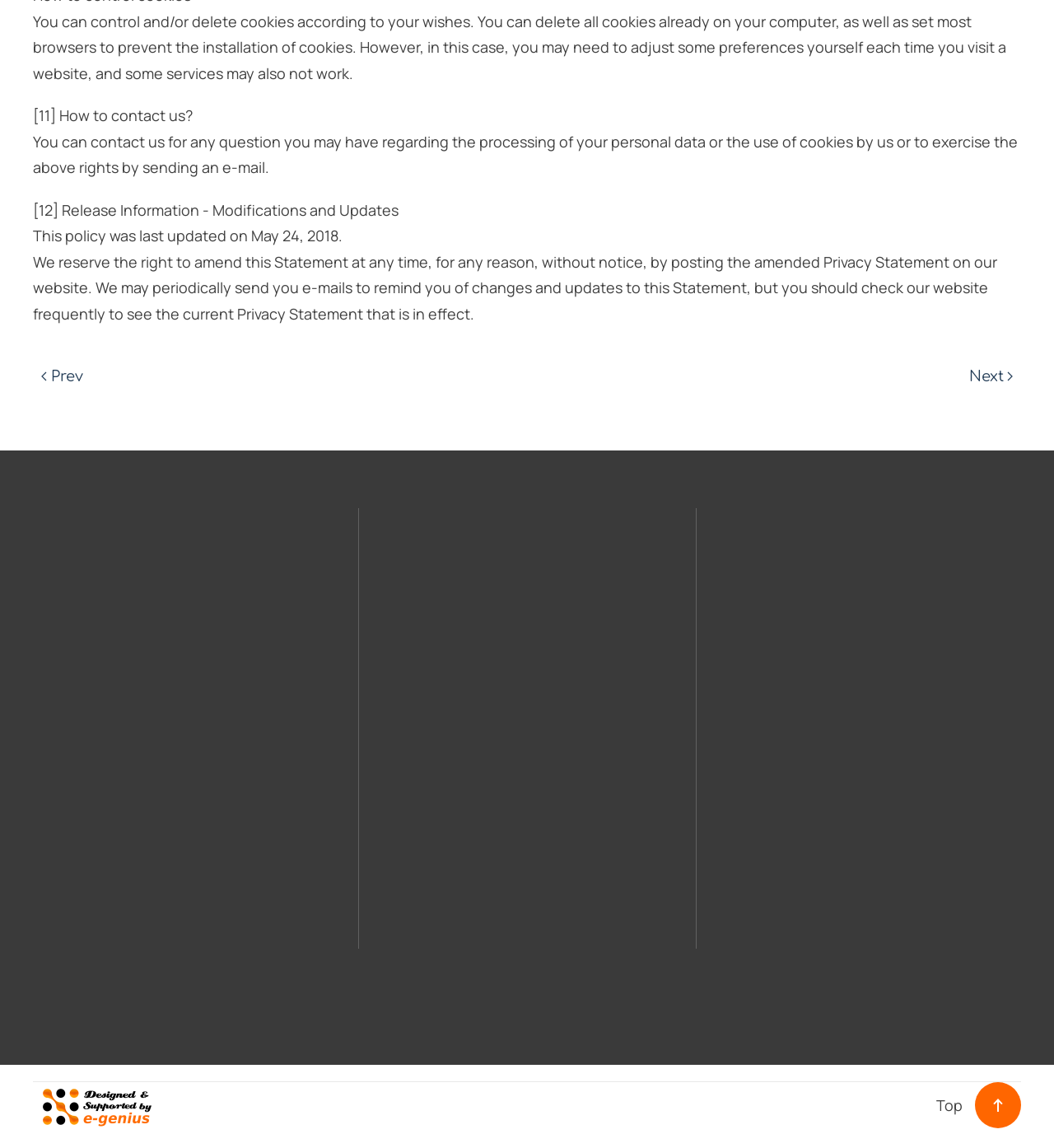Pinpoint the bounding box coordinates of the clickable element needed to complete the instruction: "View MUSIC category". The coordinates should be provided as four float numbers between 0 and 1: [left, top, right, bottom].

None